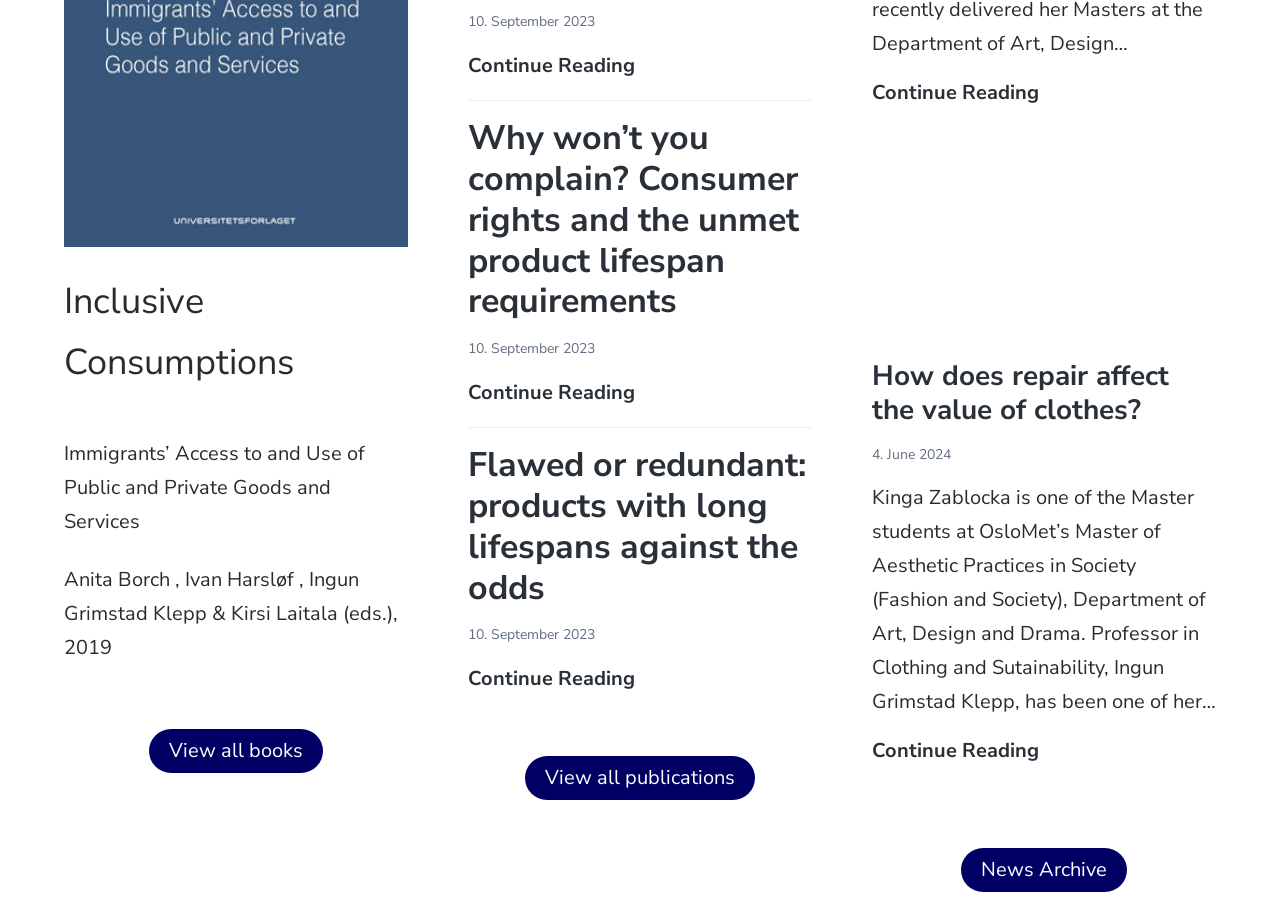Please identify the bounding box coordinates of the element's region that I should click in order to complete the following instruction: "View all publications". The bounding box coordinates consist of four float numbers between 0 and 1, i.e., [left, top, right, bottom].

[0.41, 0.833, 0.59, 0.881]